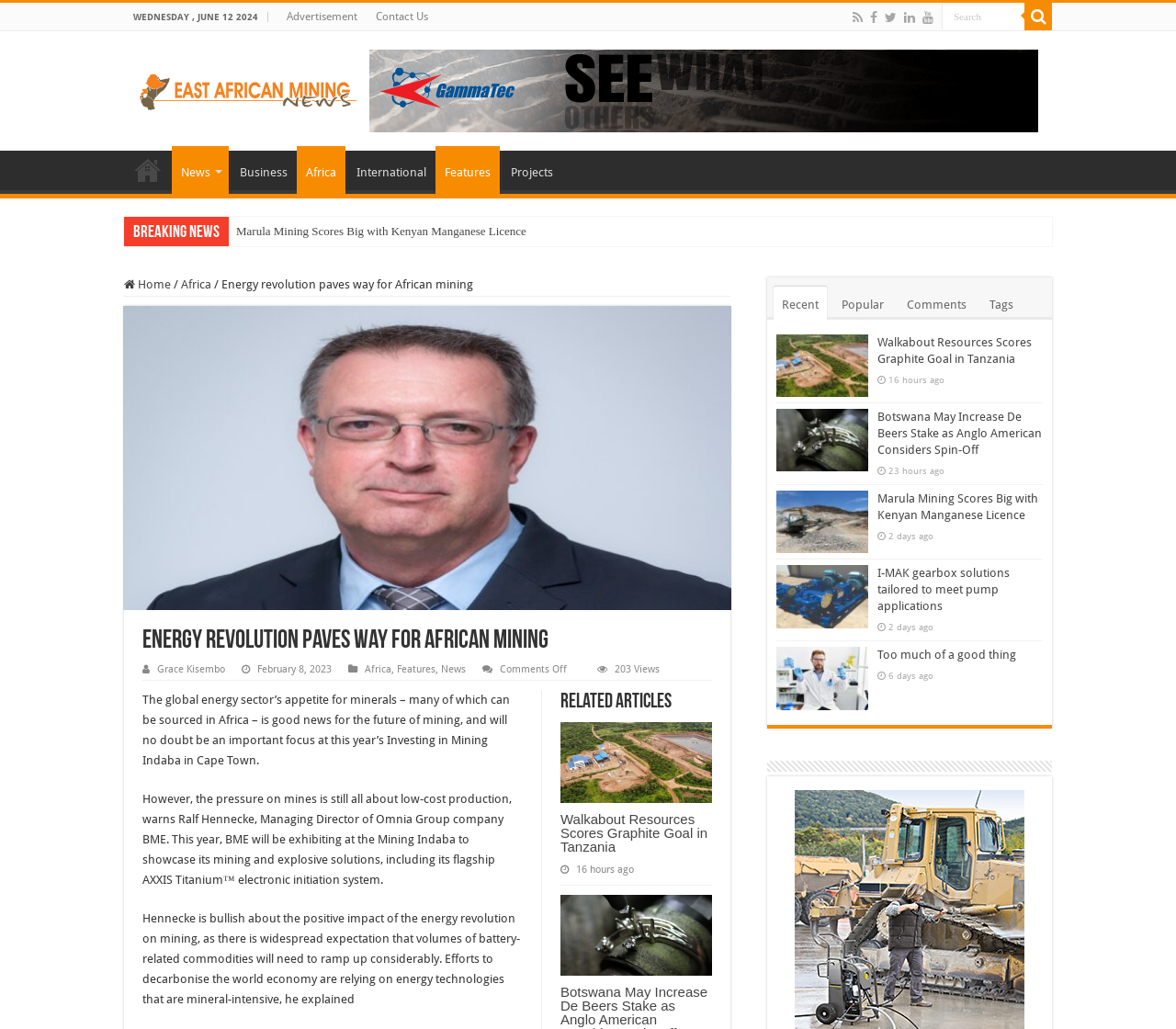Reply to the question below using a single word or brief phrase:
What is the name of the author of the article 'Energy revolution paves way for African mining'?

Grace Kisembo